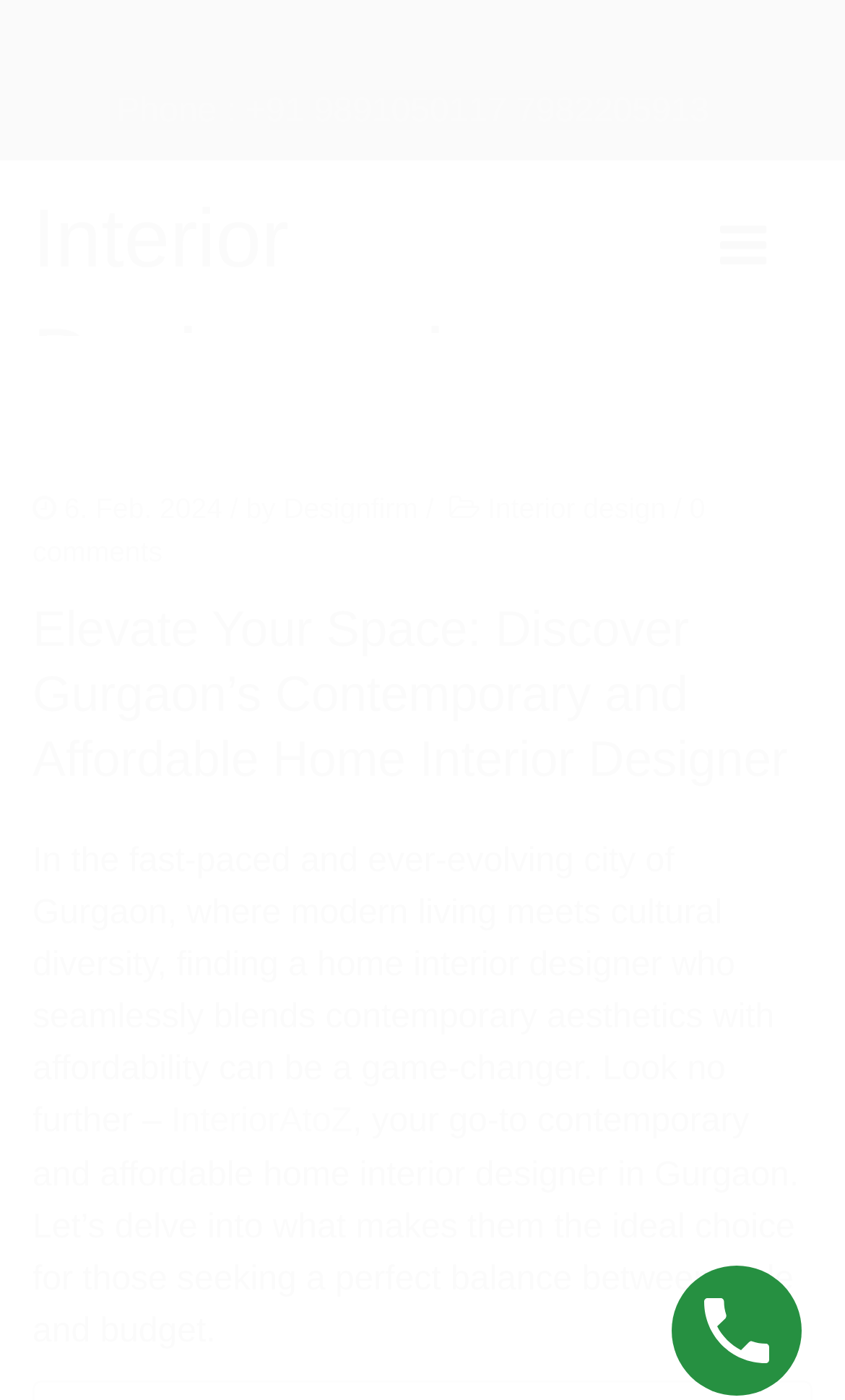Predict the bounding box of the UI element that fits this description: "InteriorAtoZ".

[0.203, 0.788, 0.417, 0.815]